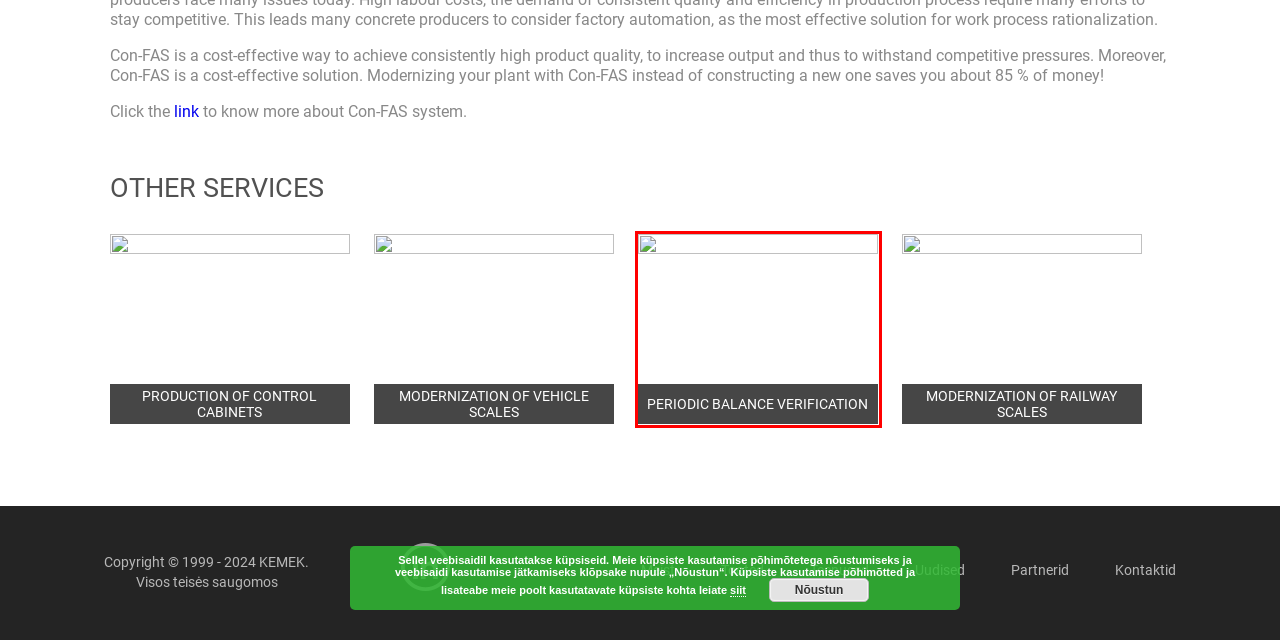You are given a screenshot of a webpage with a red rectangle bounding box around an element. Choose the best webpage description that matches the page after clicking the element in the bounding box. Here are the candidates:
A. Periodic balance verification ‹ Kemek
B. Kemek
C. Uudised ‹ Kemek
D. Modernization of vehicle scales ‹ Kemek
E. Partnerid ‹ Kemek
F. Tooted ‹ Kemek
G. Modernization of railway scales ‹ Kemek
H. Production of control cabinets ‹ Kemek

A